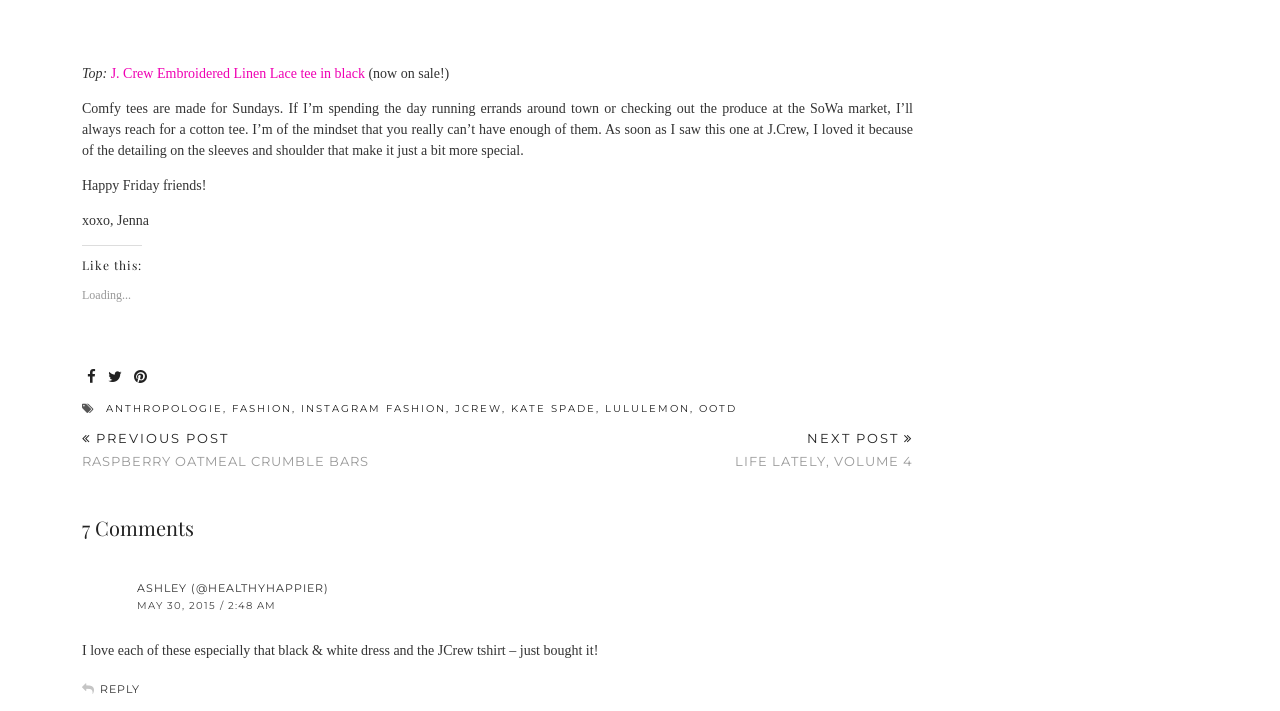Please find the bounding box coordinates of the element that must be clicked to perform the given instruction: "Reply to Ashley's comment". The coordinates should be four float numbers from 0 to 1, i.e., [left, top, right, bottom].

[0.078, 0.96, 0.109, 0.98]